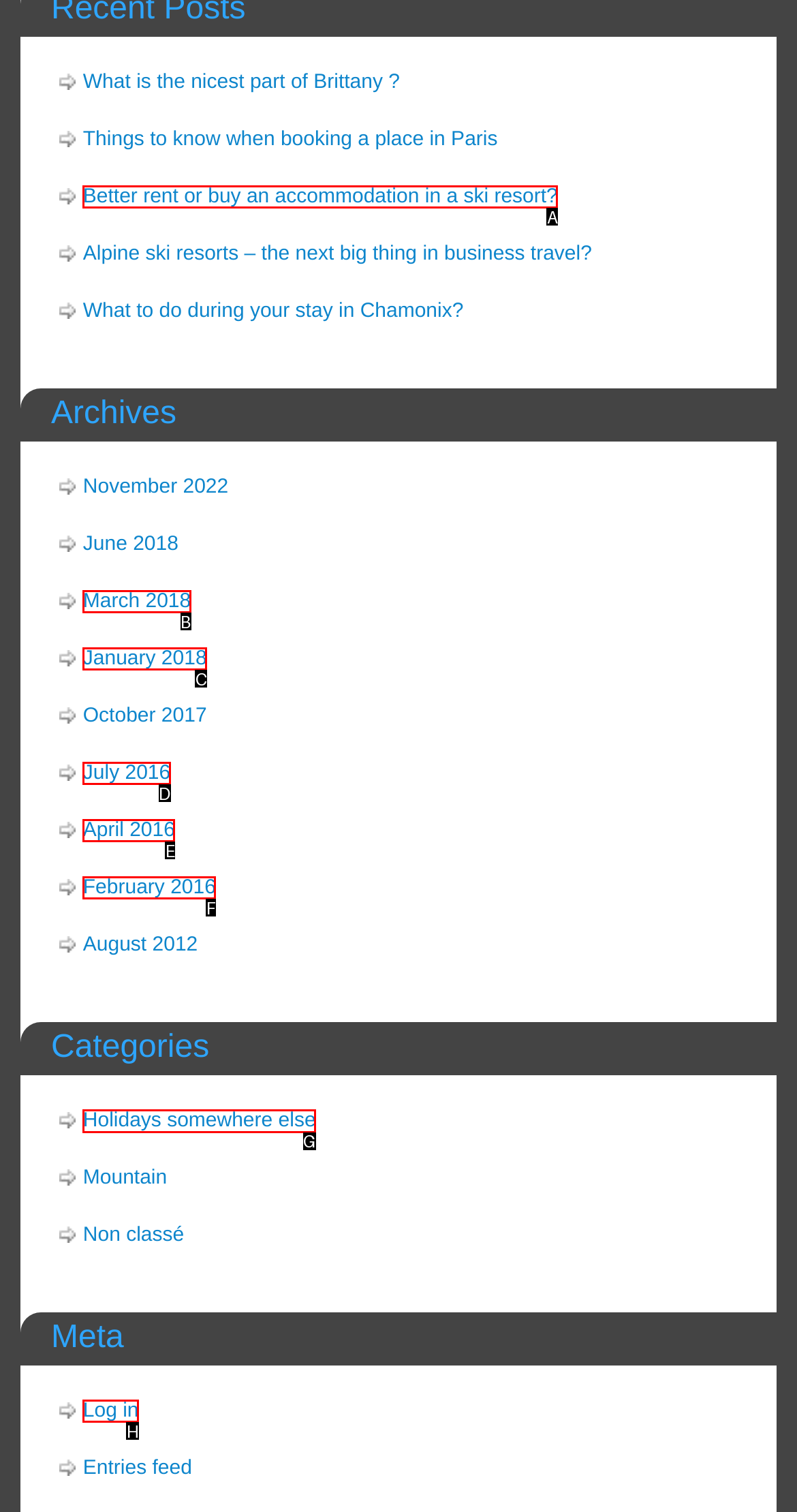Choose the HTML element that needs to be clicked for the given task: Explore holidays somewhere else Respond by giving the letter of the chosen option.

G